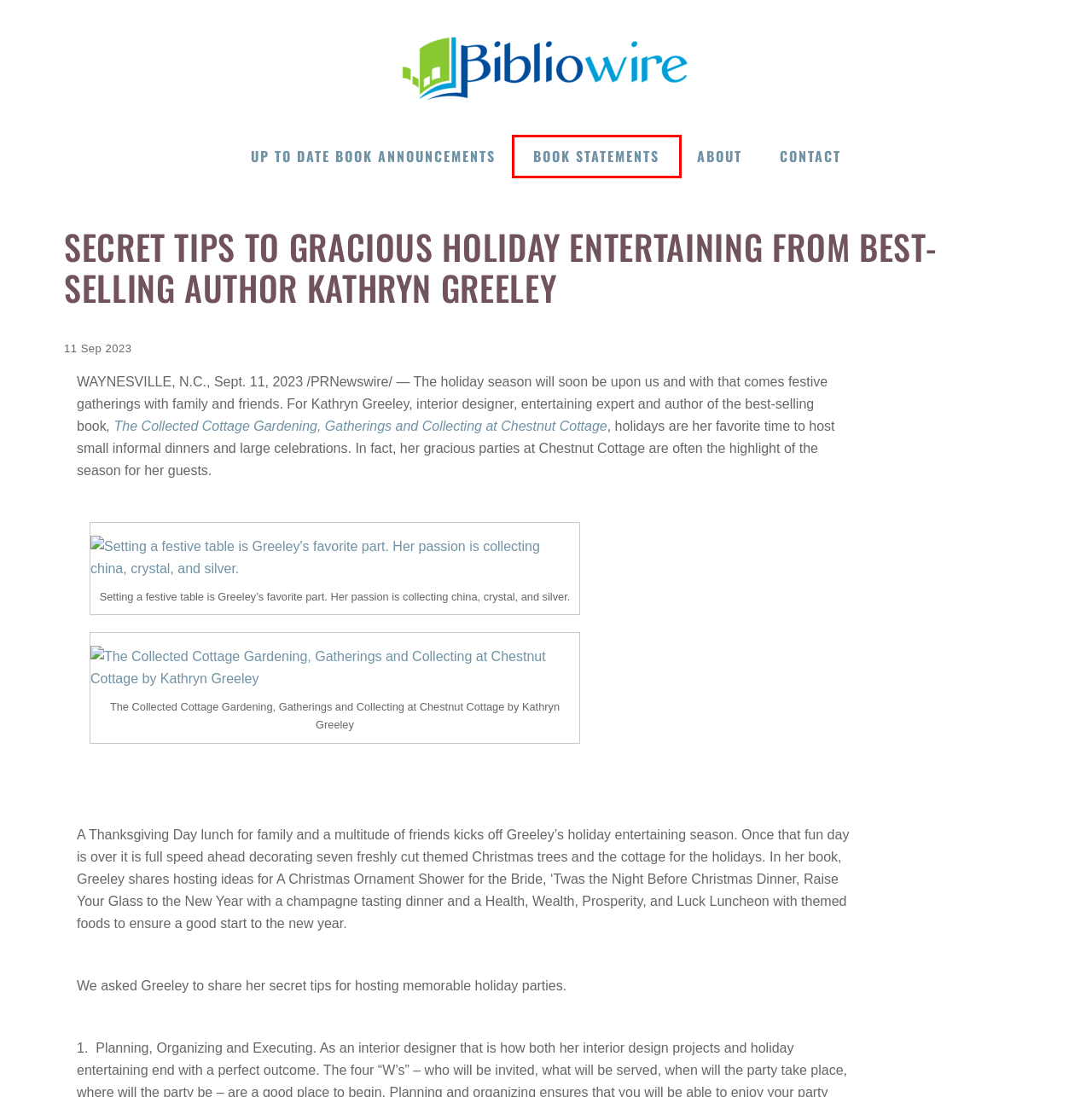You have a screenshot showing a webpage with a red bounding box around a UI element. Choose the webpage description that best matches the new page after clicking the highlighted element. Here are the options:
A. Terms of Use - Biblio Wire
B. Book Statements - Biblio Wire
C. Privacy - Biblio Wire
D. Biblio Wire - Current online book news
E. About - Biblio Wire
F. The Collected Cottage Book | Kathryn Greeley Designs
G. Amazon.com
H. Contact - Biblio Wire

B